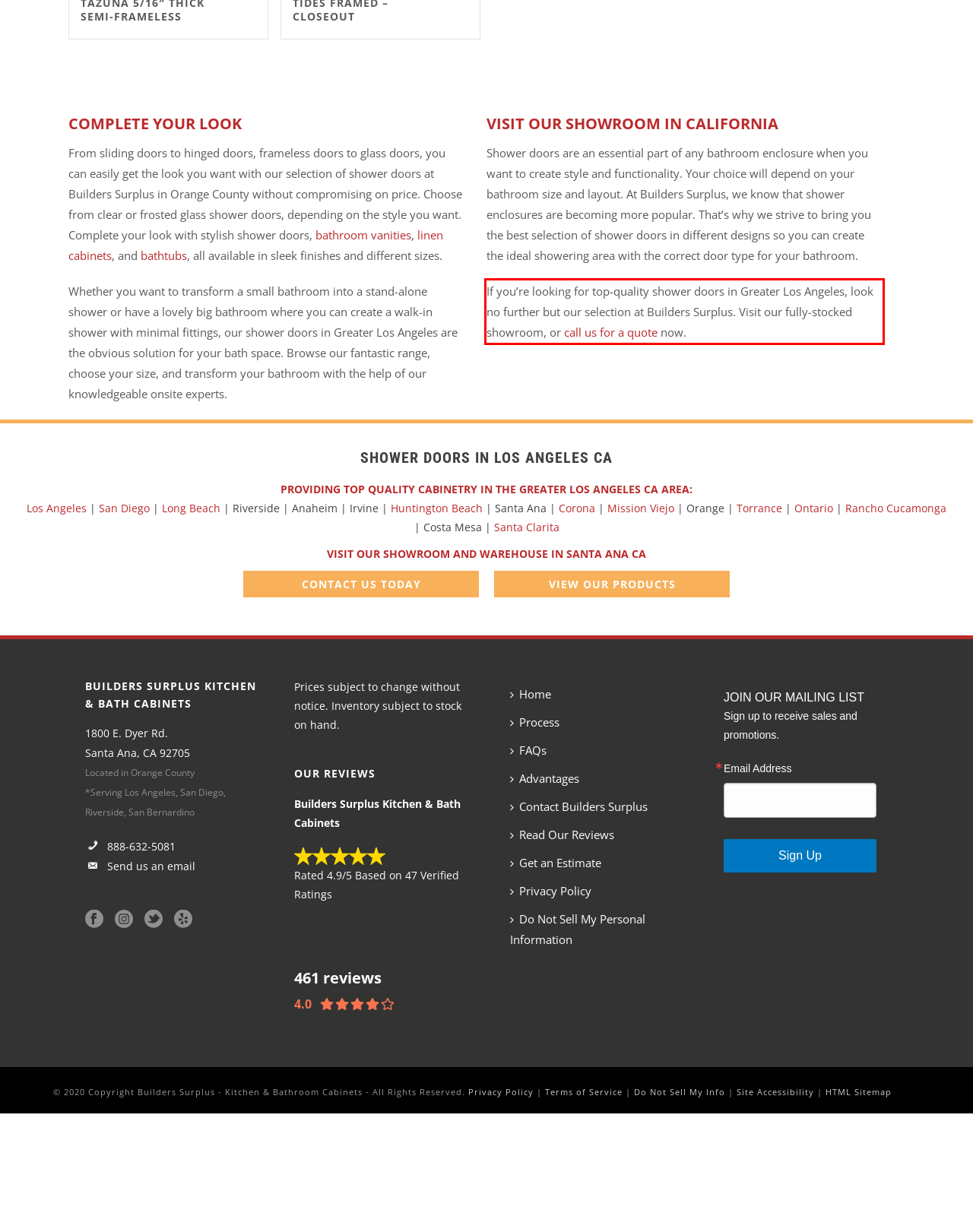Analyze the webpage screenshot and use OCR to recognize the text content in the red bounding box.

If you’re looking for top-quality shower doors in Greater Los Angeles, look no further but our selection at Builders Surplus. Visit our fully-stocked showroom, or call us for a quote now.